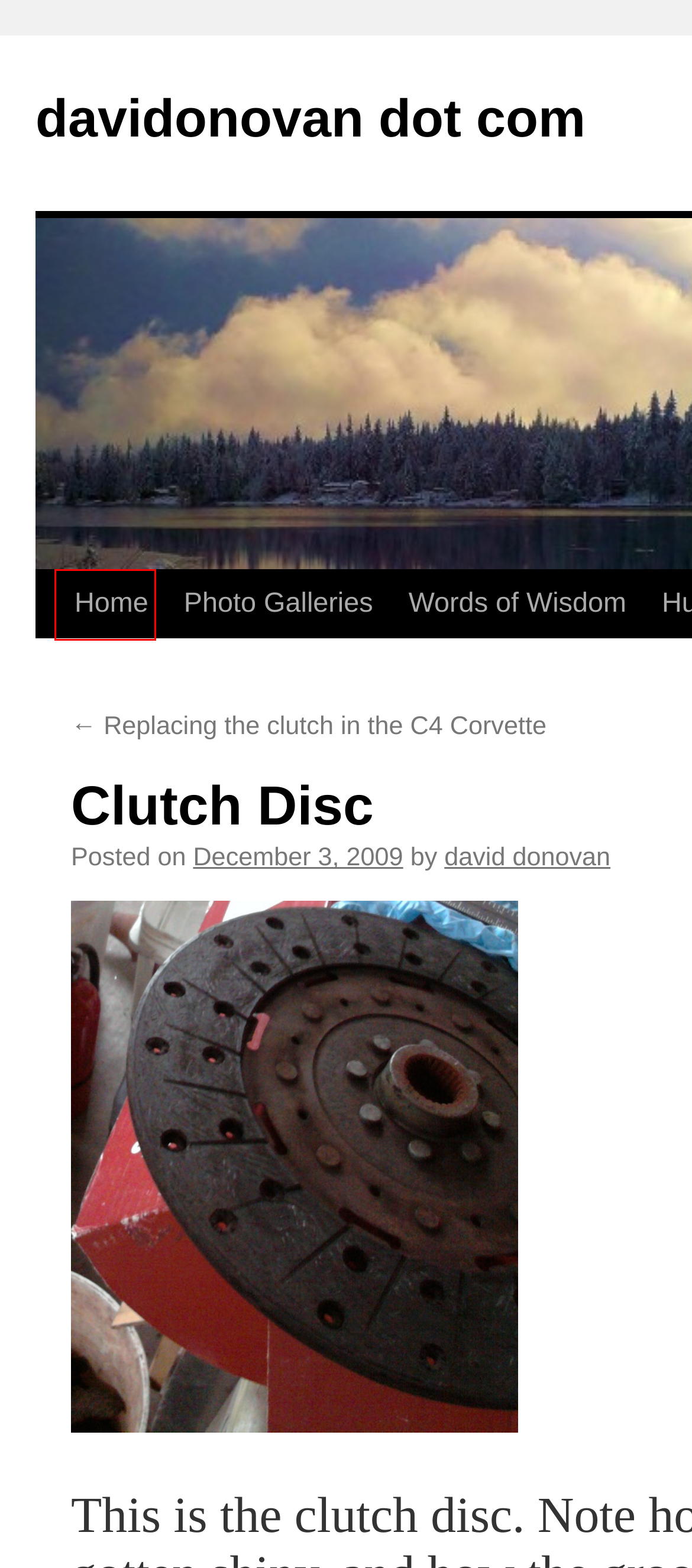With the provided webpage screenshot containing a red bounding box around a UI element, determine which description best matches the new webpage that appears after clicking the selected element. The choices are:
A. Replacing the clutch in the C4 Corvette | davidonovan dot com
B. david donovan | davidonovan dot com
C. davidonovan dot com | Opinion and commentary from around the world and up your asphalt driveway
D. Blog | davidonovan dot com
E. DOHCFiero.com
F. Buzzword Bingo
G. How to destroy the Earth @ Things Of Interest
H. Comments for davidonovan dot com

C